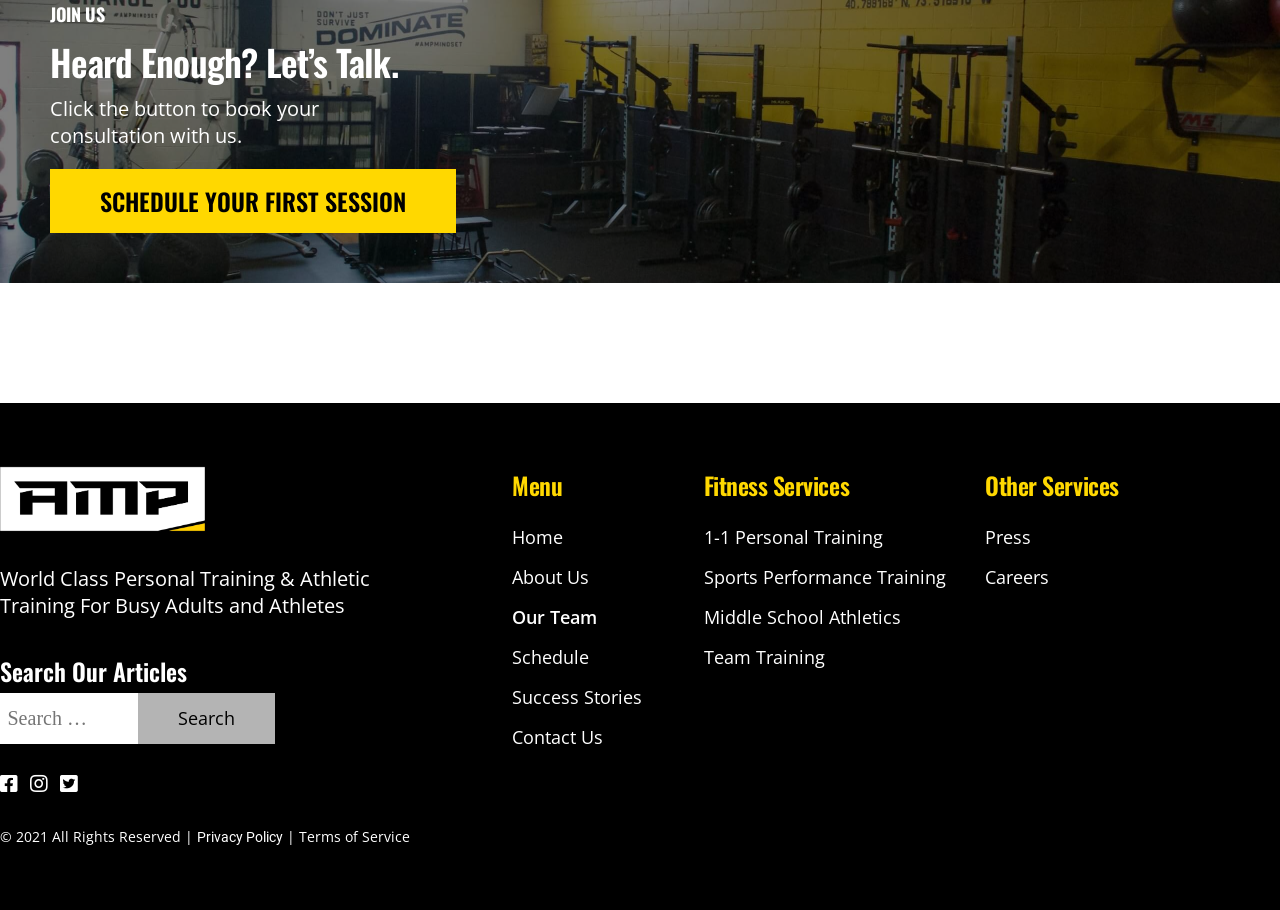Kindly determine the bounding box coordinates of the area that needs to be clicked to fulfill this instruction: "View privacy policy".

[0.154, 0.911, 0.221, 0.929]